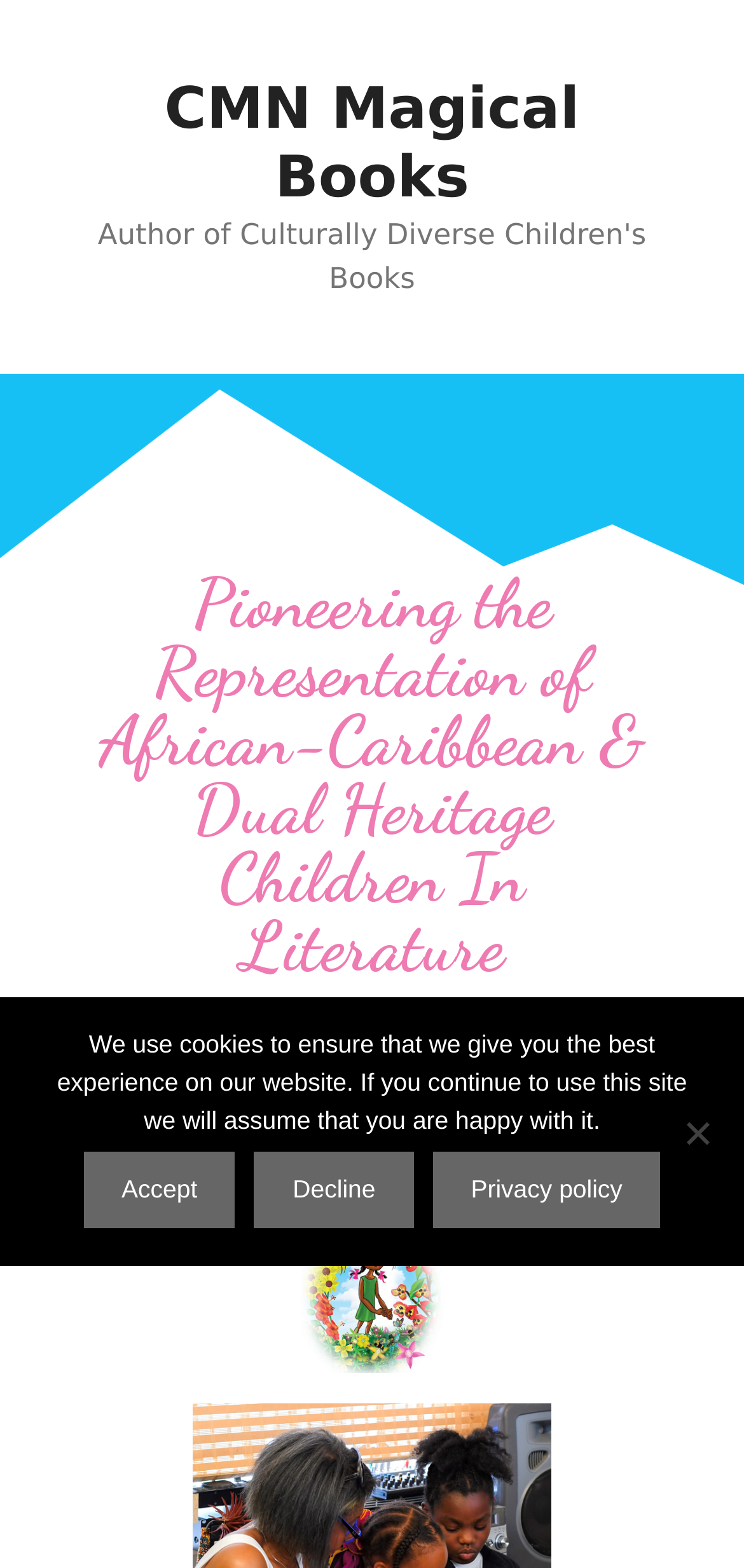For the given element description Cookies Policy, determine the bounding box coordinates of the UI element. The coordinates should follow the format (top-left x, top-left y, bottom-right x, bottom-right y) and be within the range of 0 to 1.

None